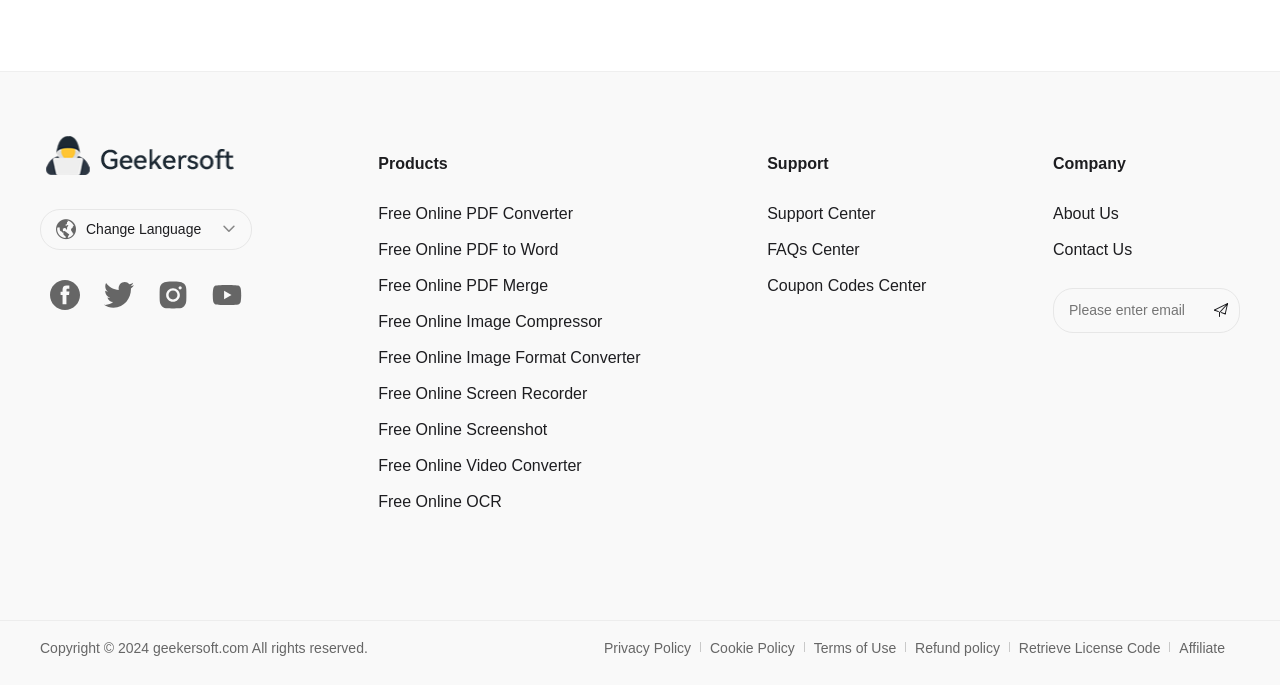What is the purpose of the textbox? From the image, respond with a single word or brief phrase.

Enter email